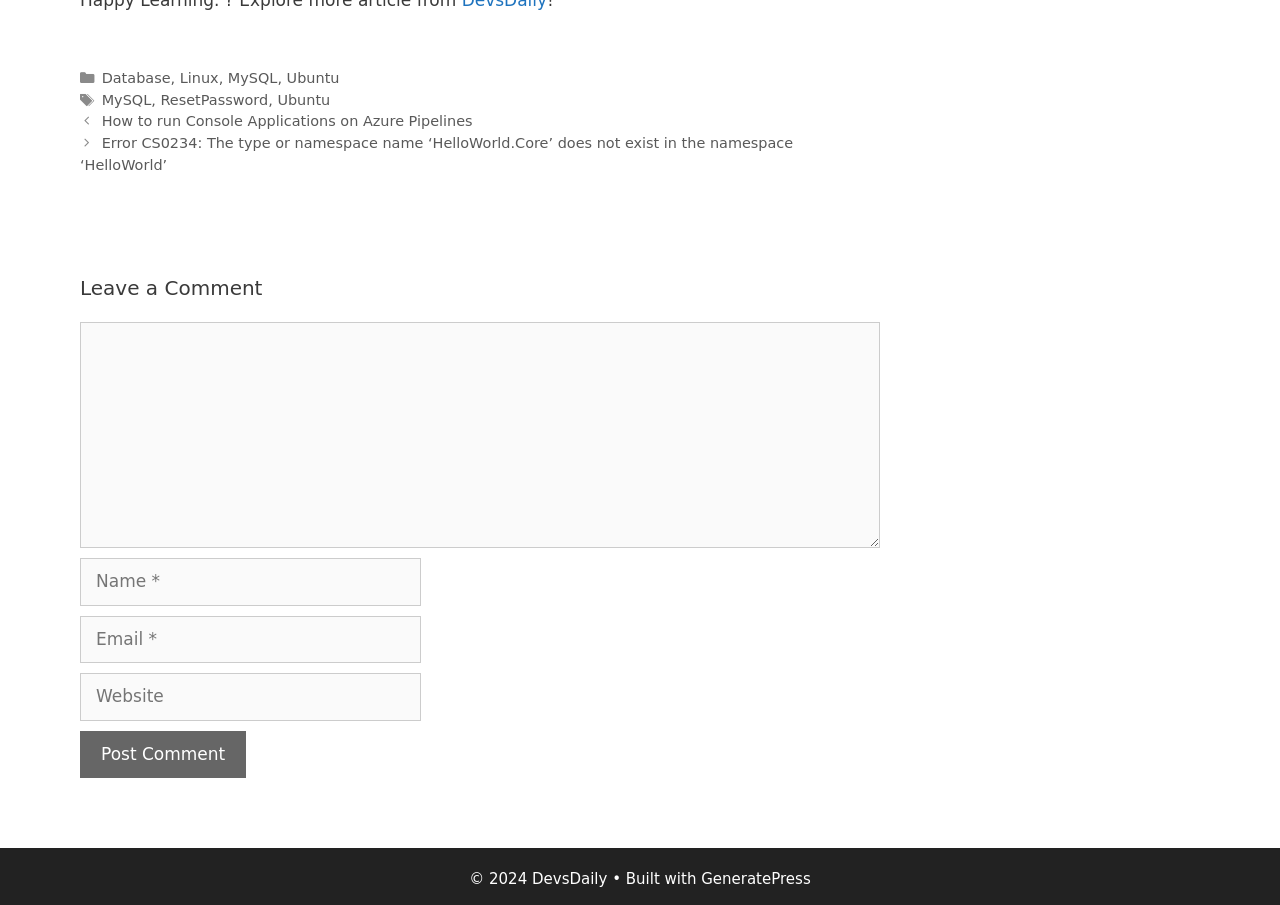Specify the bounding box coordinates of the area to click in order to follow the given instruction: "Enter a comment."

[0.062, 0.356, 0.688, 0.606]